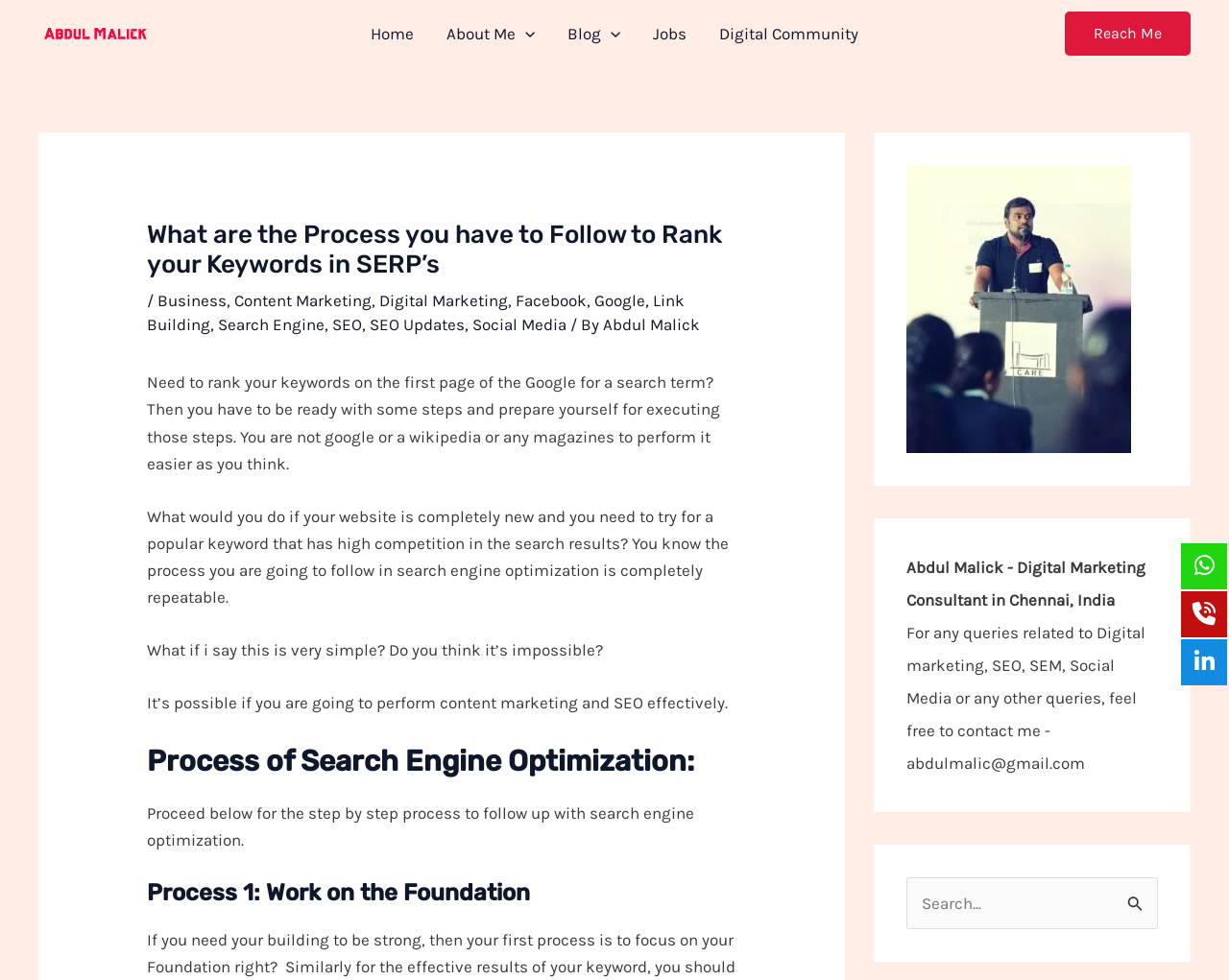What is the first step in the Search Engine Optimization process?
Please use the image to provide an in-depth answer to the question.

I found the first step by reading the headings and text on the webpage, which describe a step-by-step process for Search Engine Optimization, with the first step being 'Process 1: Work on the Foundation'.